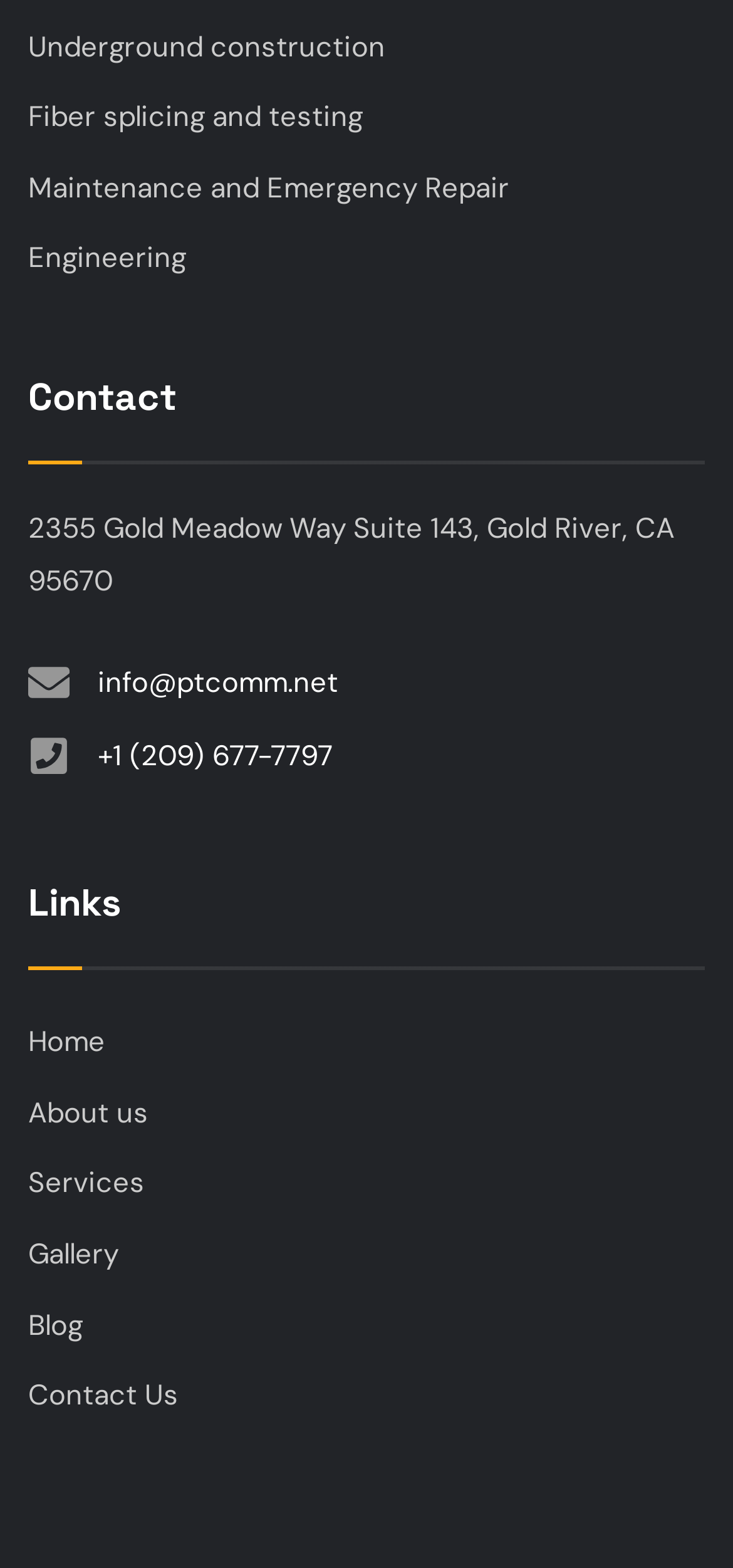Please identify the bounding box coordinates of the region to click in order to complete the task: "Go to the About us page". The coordinates must be four float numbers between 0 and 1, specified as [left, top, right, bottom].

[0.038, 0.688, 0.962, 0.733]